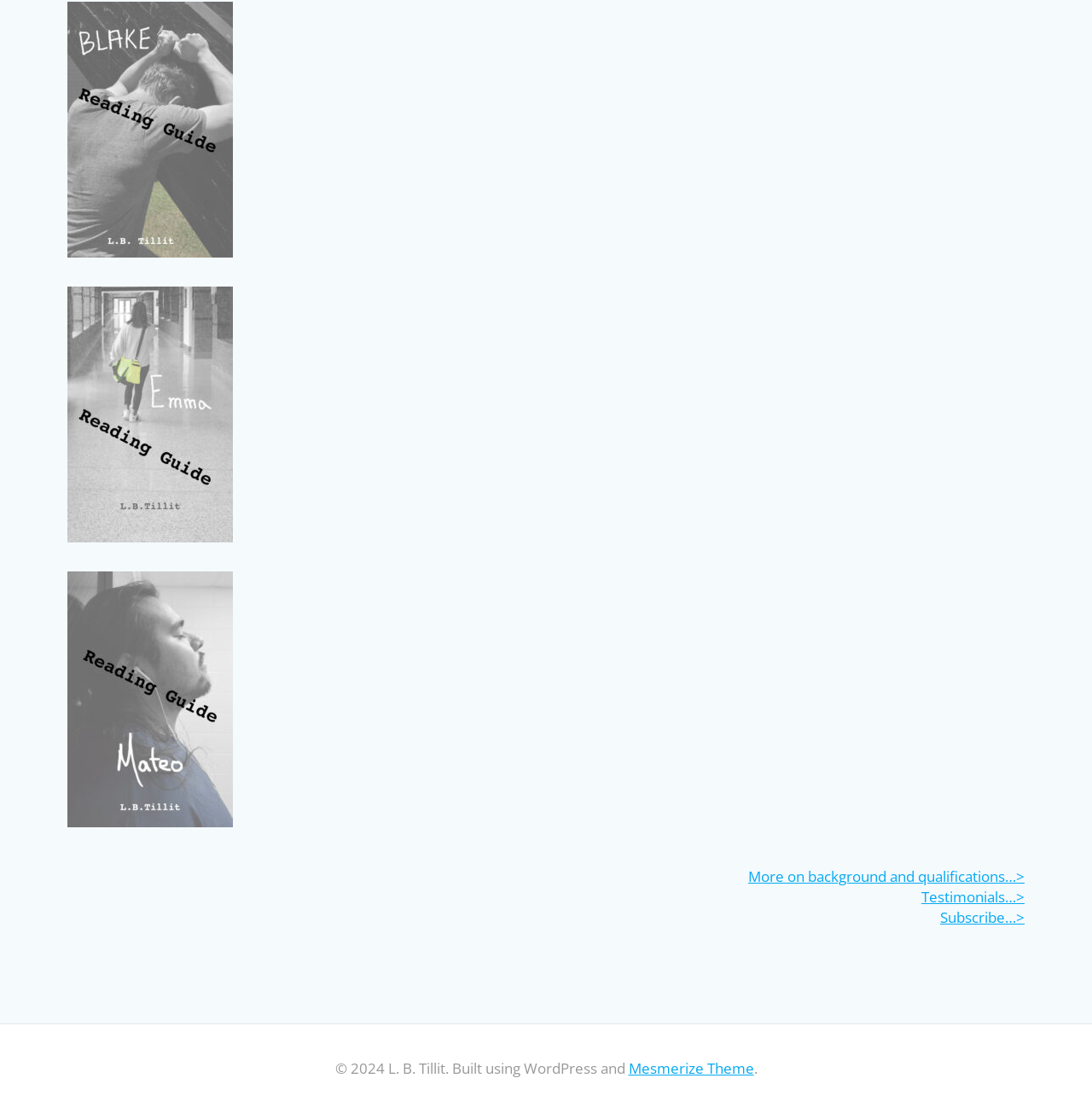How many links are there in the bottom section?
Look at the image and answer with only one word or phrase.

Three